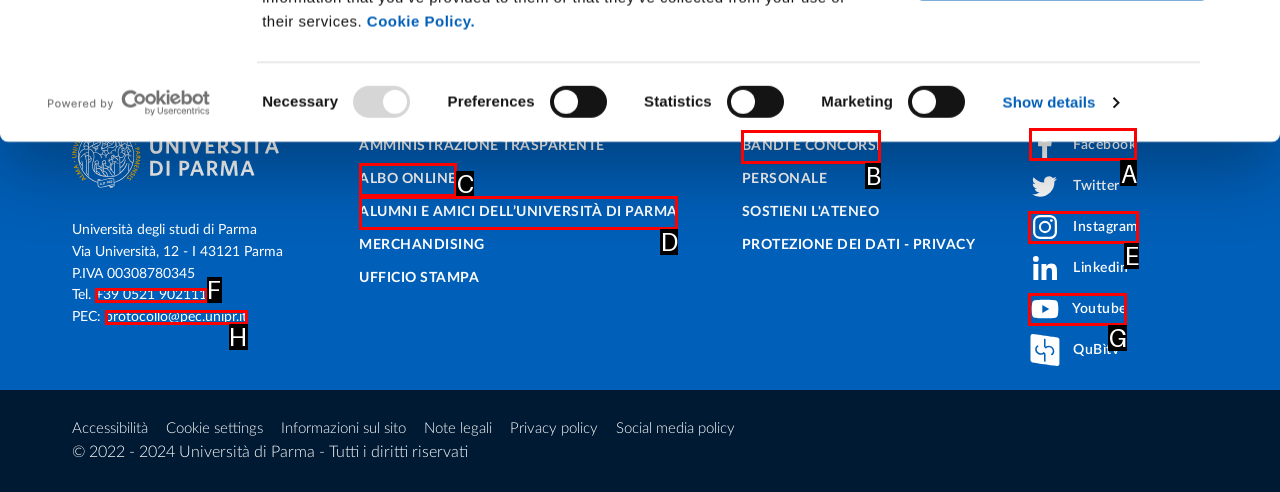Select the letter associated with the UI element you need to click to perform the following action: Visit the university's Facebook page
Reply with the correct letter from the options provided.

A